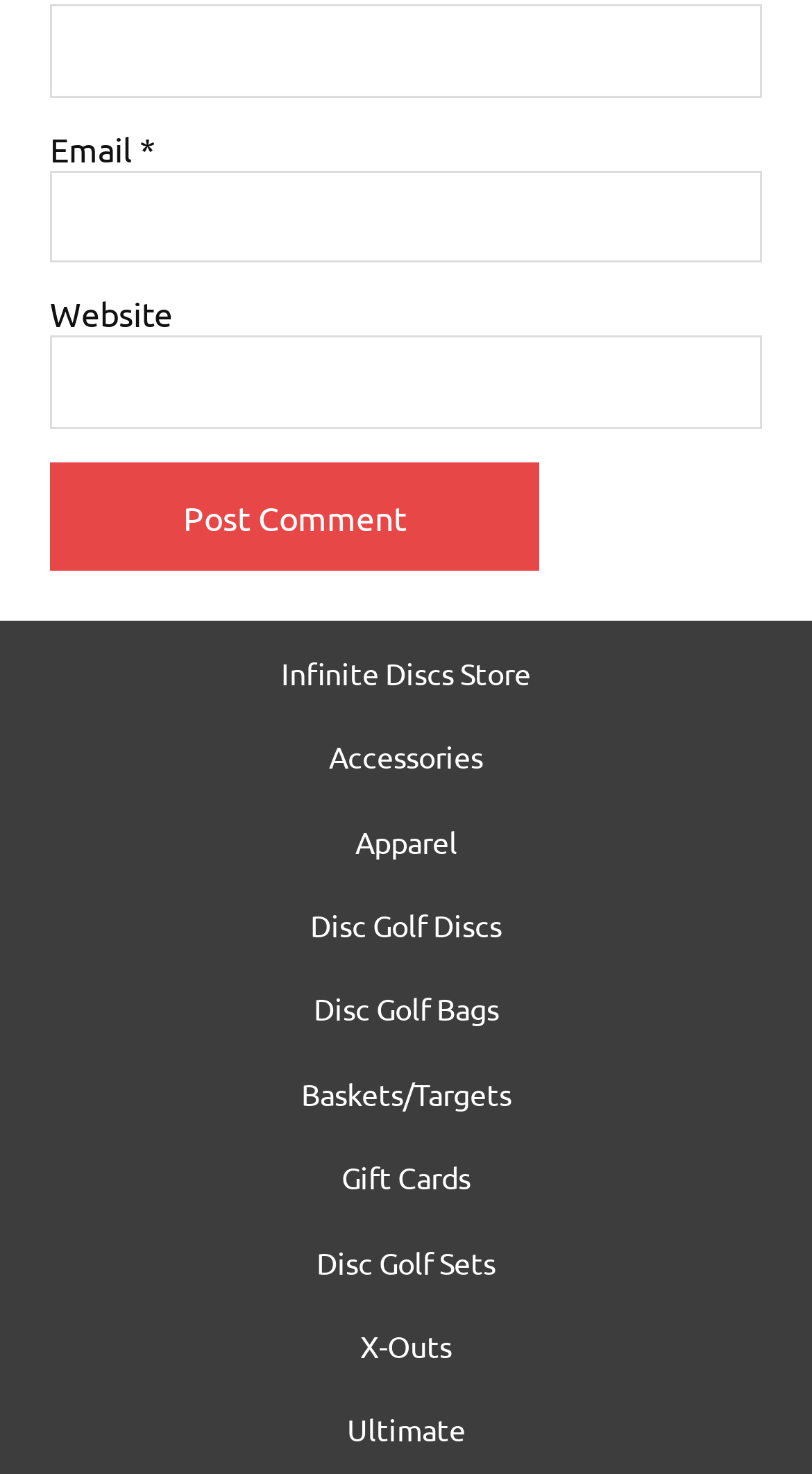How many links are there in the webpage? Refer to the image and provide a one-word or short phrase answer.

9